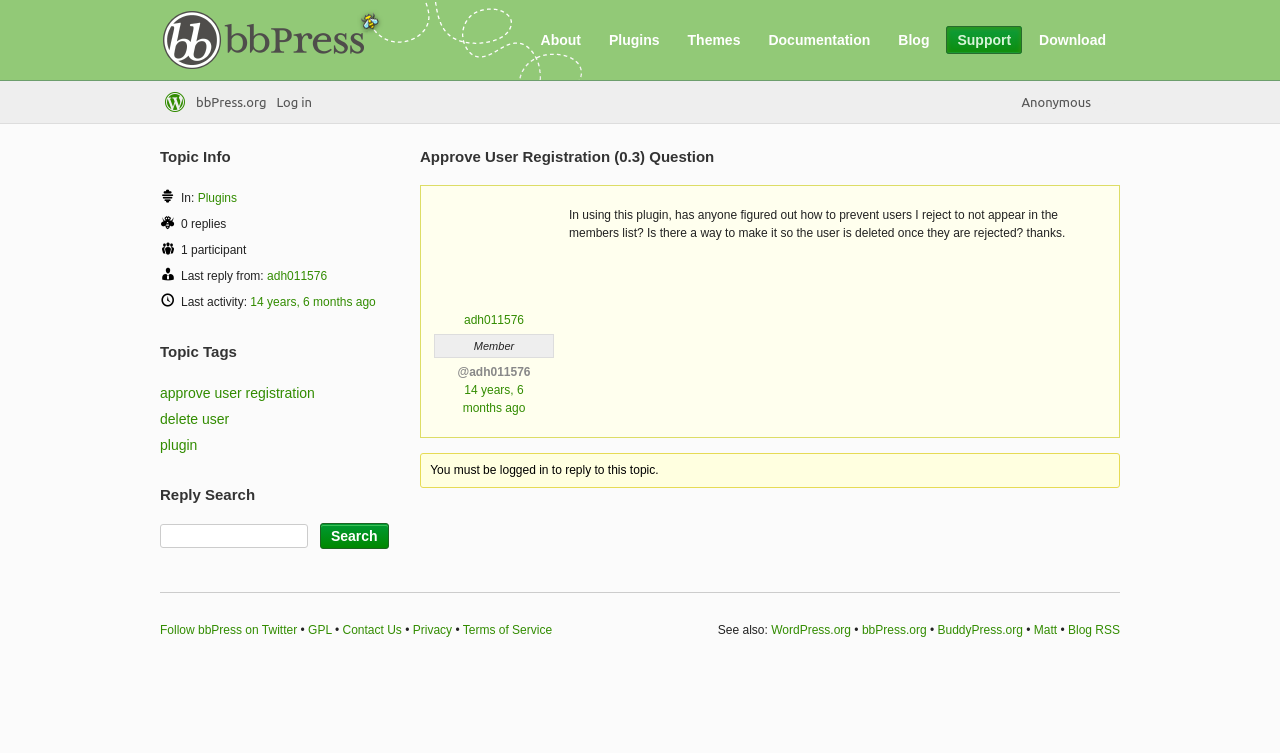Refer to the image and provide an in-depth answer to the question: 
What is the last activity time of this topic?

The last activity time of this topic is '14 years, 6 months ago' as indicated by the link '14 years, 6 months ago' in the 'Topic Info' section on the webpage.